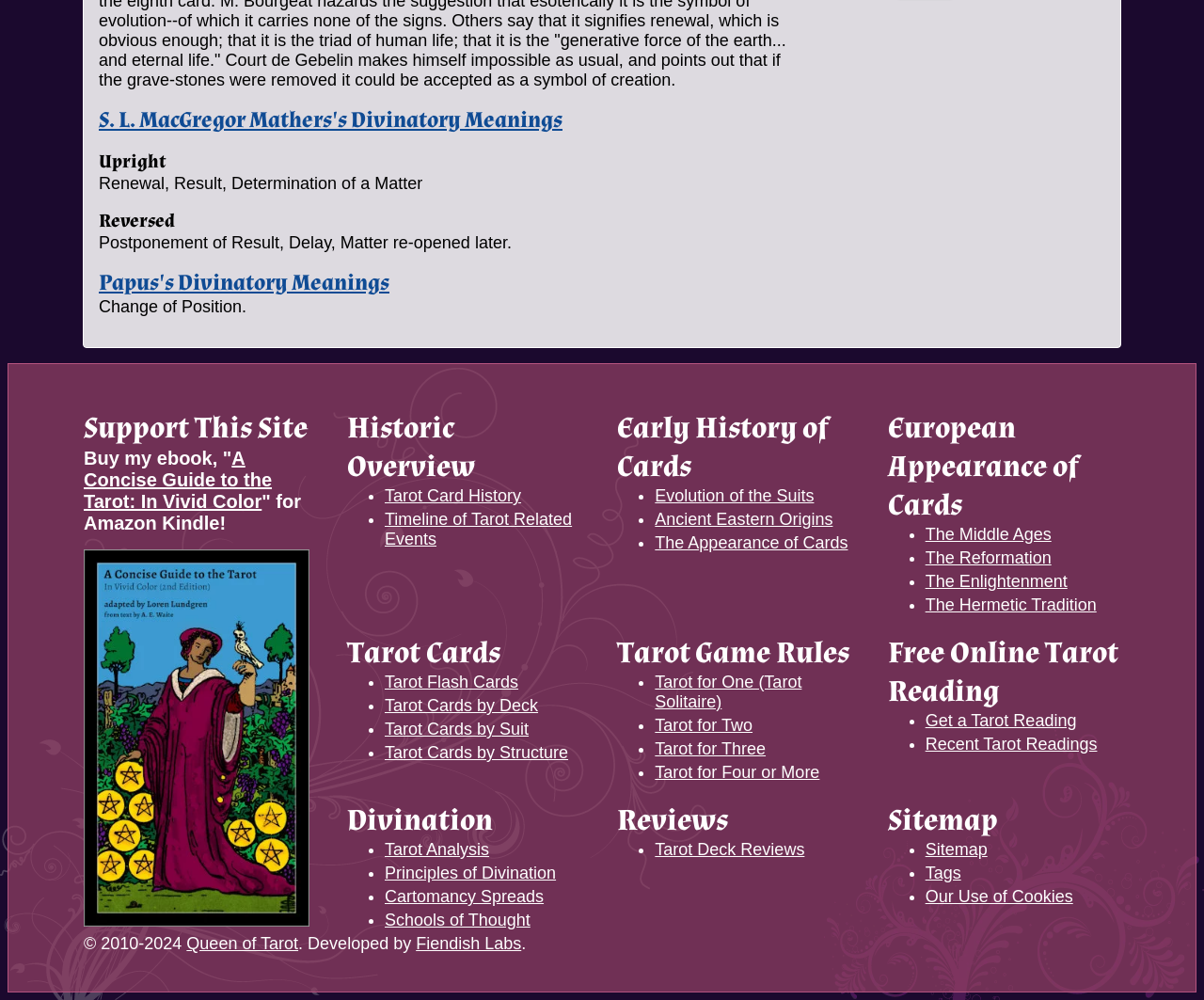What is the 'Historic Overview' section about?
Using the image as a reference, give a one-word or short phrase answer.

Tarot history